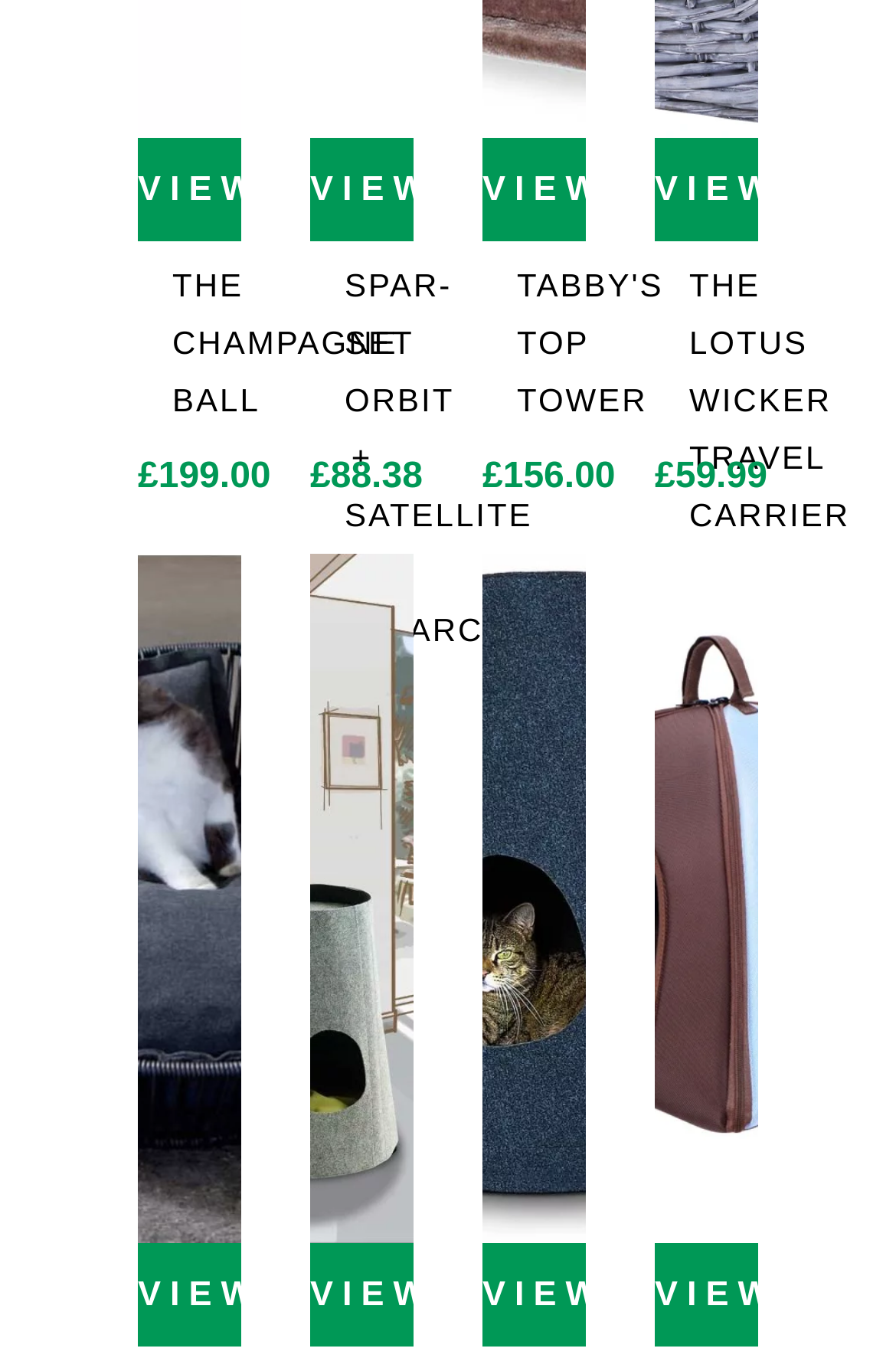Determine the bounding box coordinates of the UI element that matches the following description: "parent_node: VIEW PRODUCT". The coordinates should be four float numbers between 0 and 1 in the format [left, top, right, bottom].

[0.346, 0.408, 0.462, 0.968]